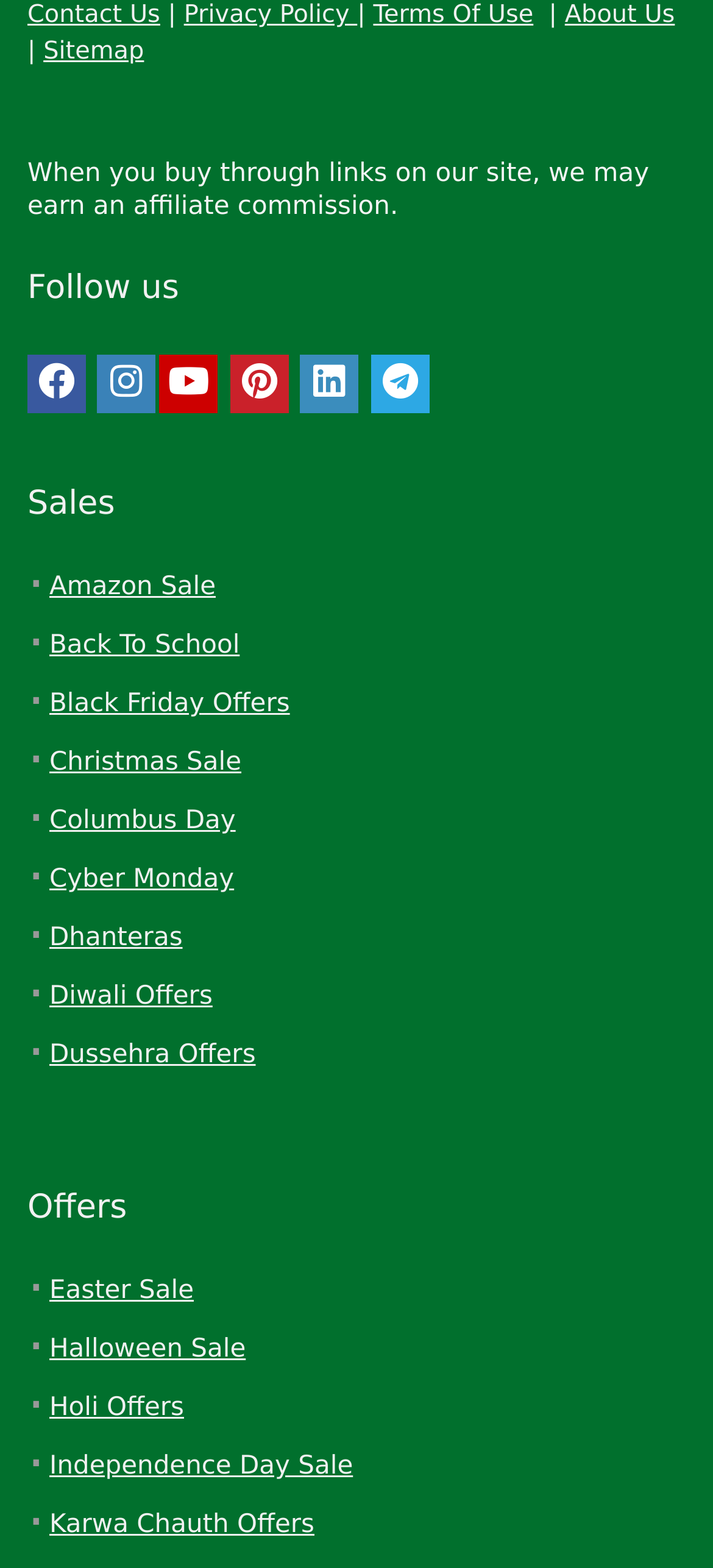Locate the bounding box coordinates of the element's region that should be clicked to carry out the following instruction: "Follow on Facebook". The coordinates need to be four float numbers between 0 and 1, i.e., [left, top, right, bottom].

[0.038, 0.226, 0.121, 0.264]